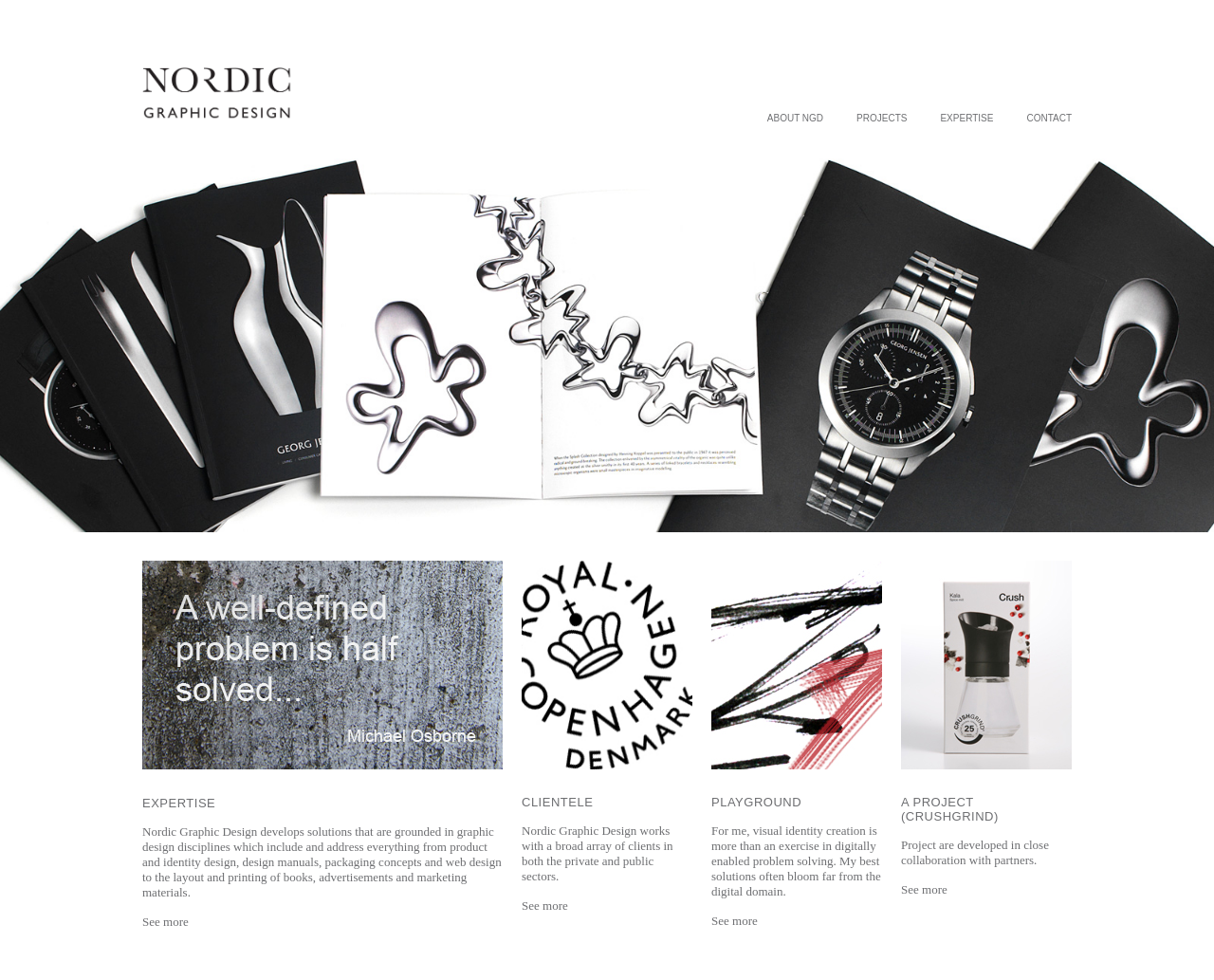Please determine the bounding box coordinates of the element's region to click for the following instruction: "Go to ABOUT NGD page".

[0.632, 0.115, 0.678, 0.126]